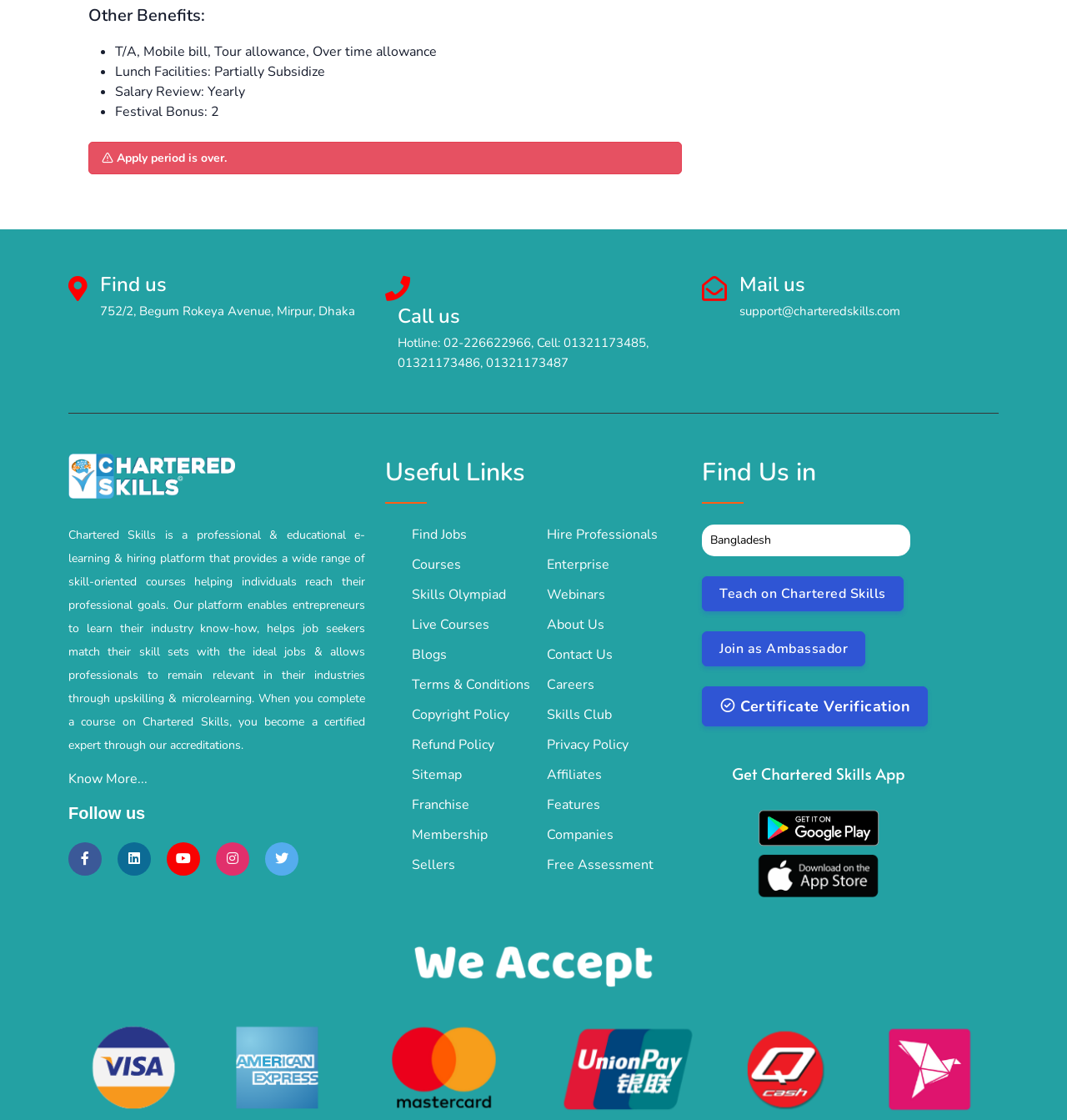Locate the bounding box coordinates of the region to be clicked to comply with the following instruction: "Click on 'Know More...'". The coordinates must be four float numbers between 0 and 1, in the form [left, top, right, bottom].

[0.064, 0.688, 0.138, 0.704]